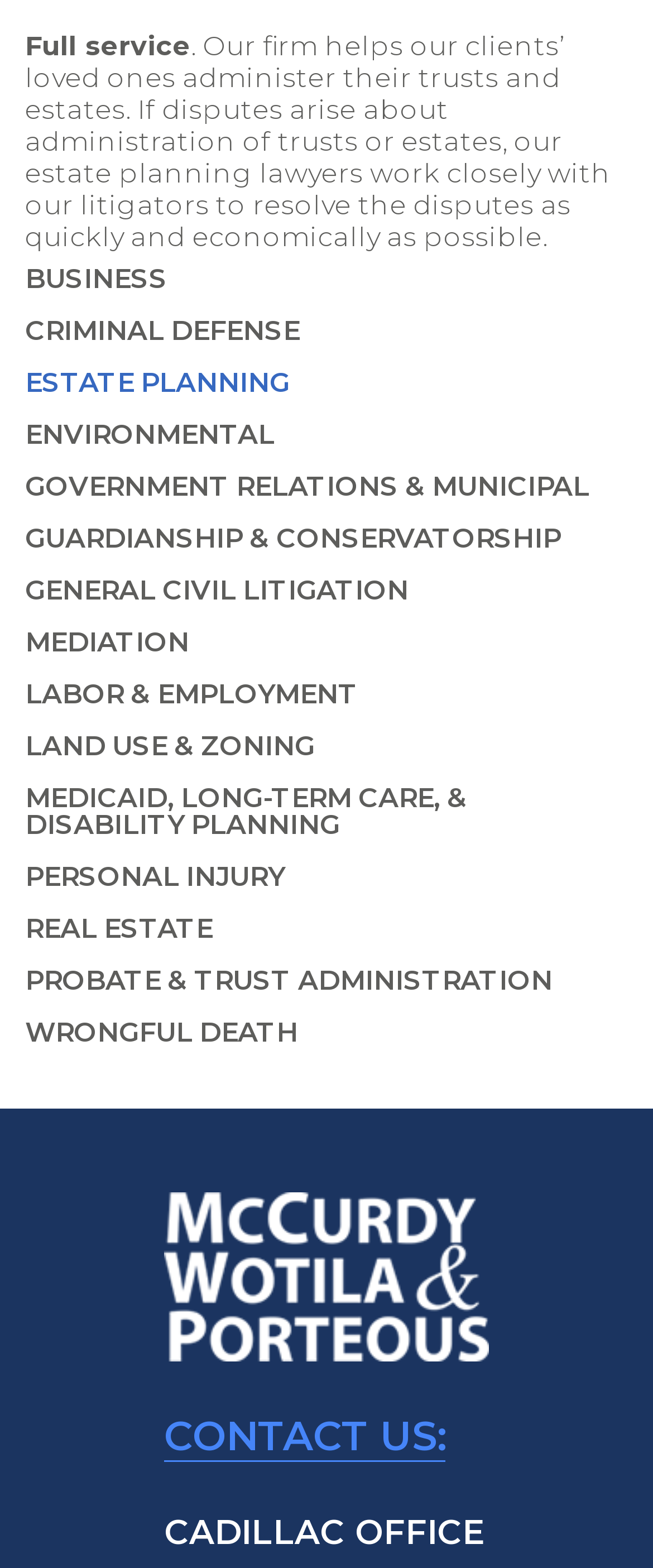How many office locations are mentioned?
Answer with a single word or phrase, using the screenshot for reference.

1